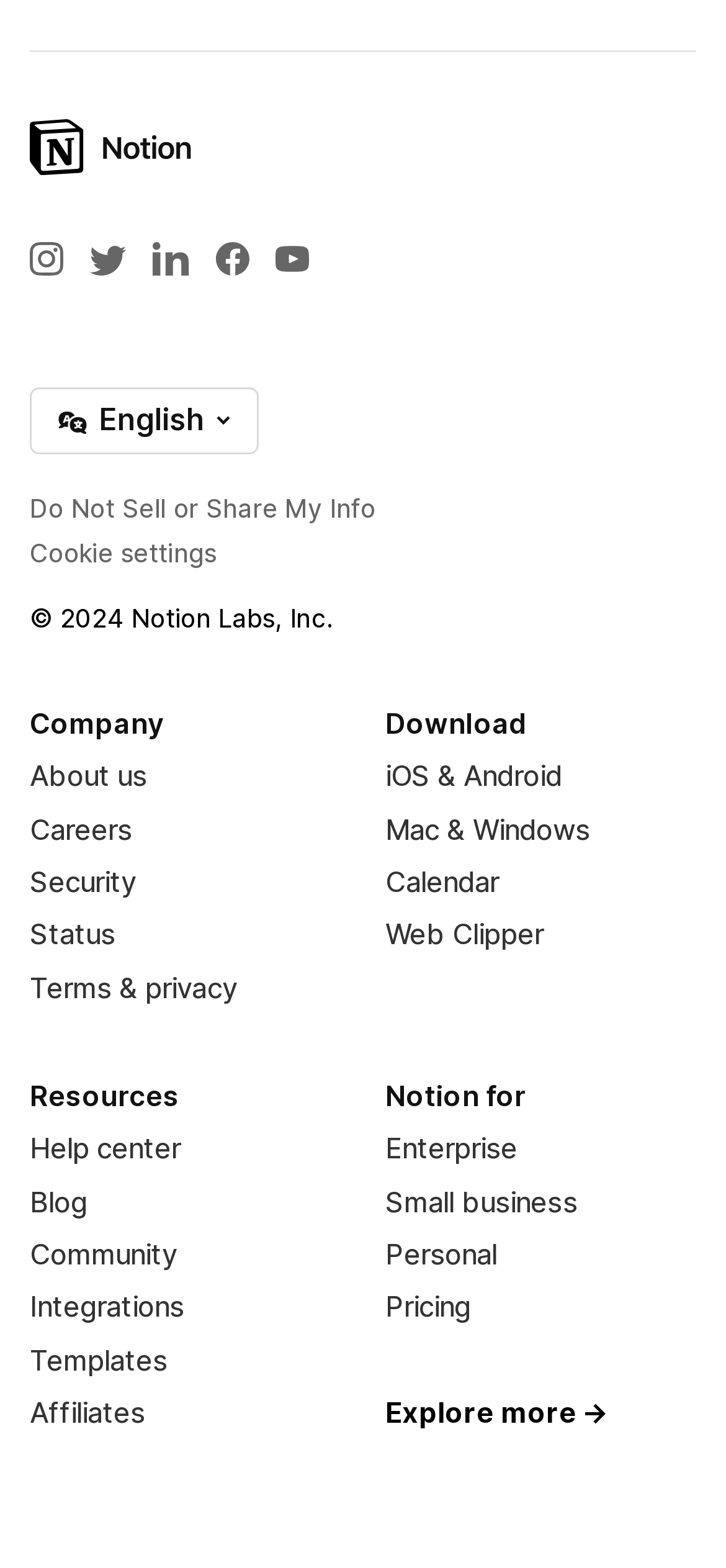Please indicate the bounding box coordinates for the clickable area to complete the following task: "Click GET QUOTES". The coordinates should be specified as four float numbers between 0 and 1, i.e., [left, top, right, bottom].

None